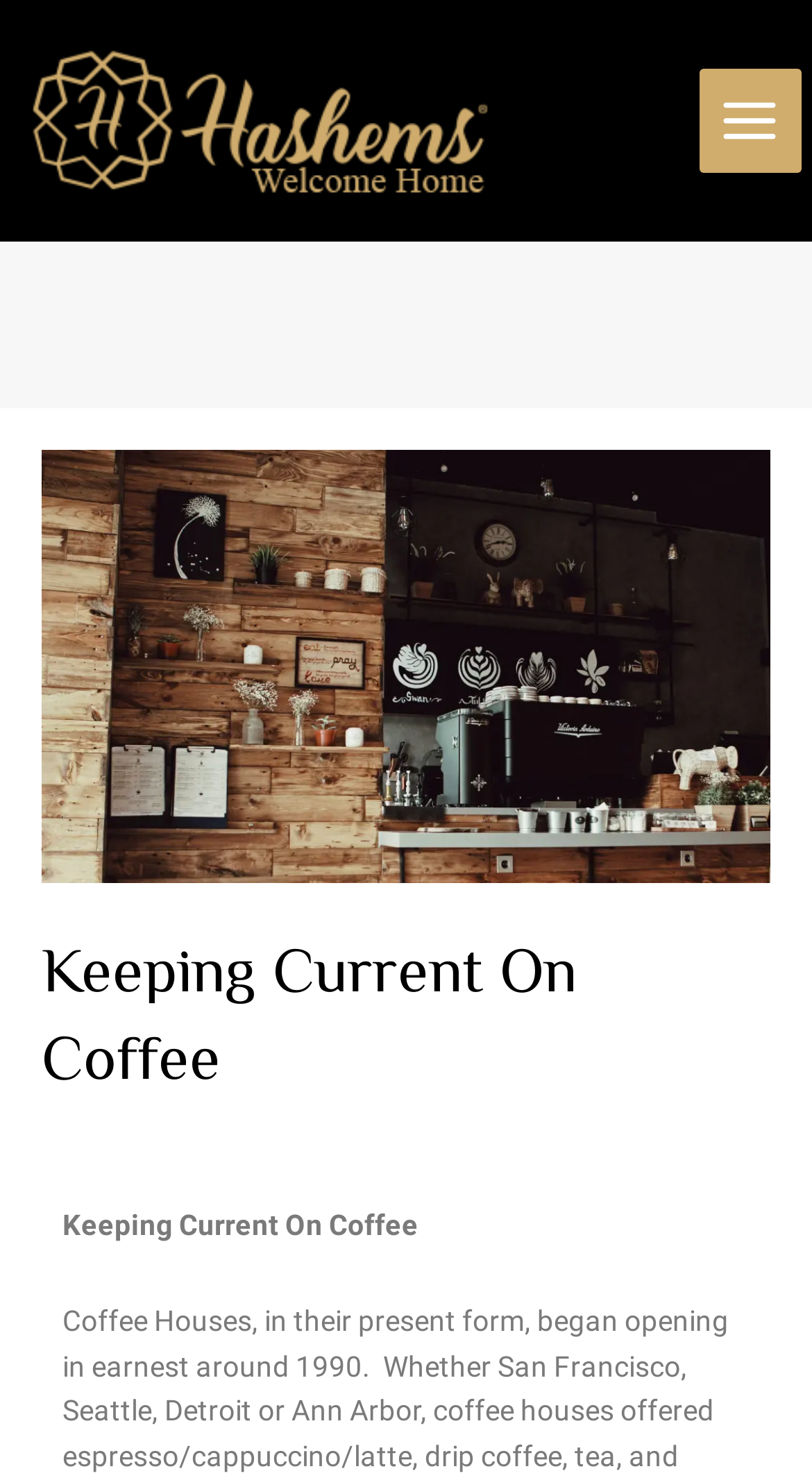Using the element description alt="Hashems.com", predict the bounding box coordinates for the UI element. Provide the coordinates in (top-left x, top-left y, bottom-right x, bottom-right y) format with values ranging from 0 to 1.

[0.008, 0.068, 0.633, 0.091]